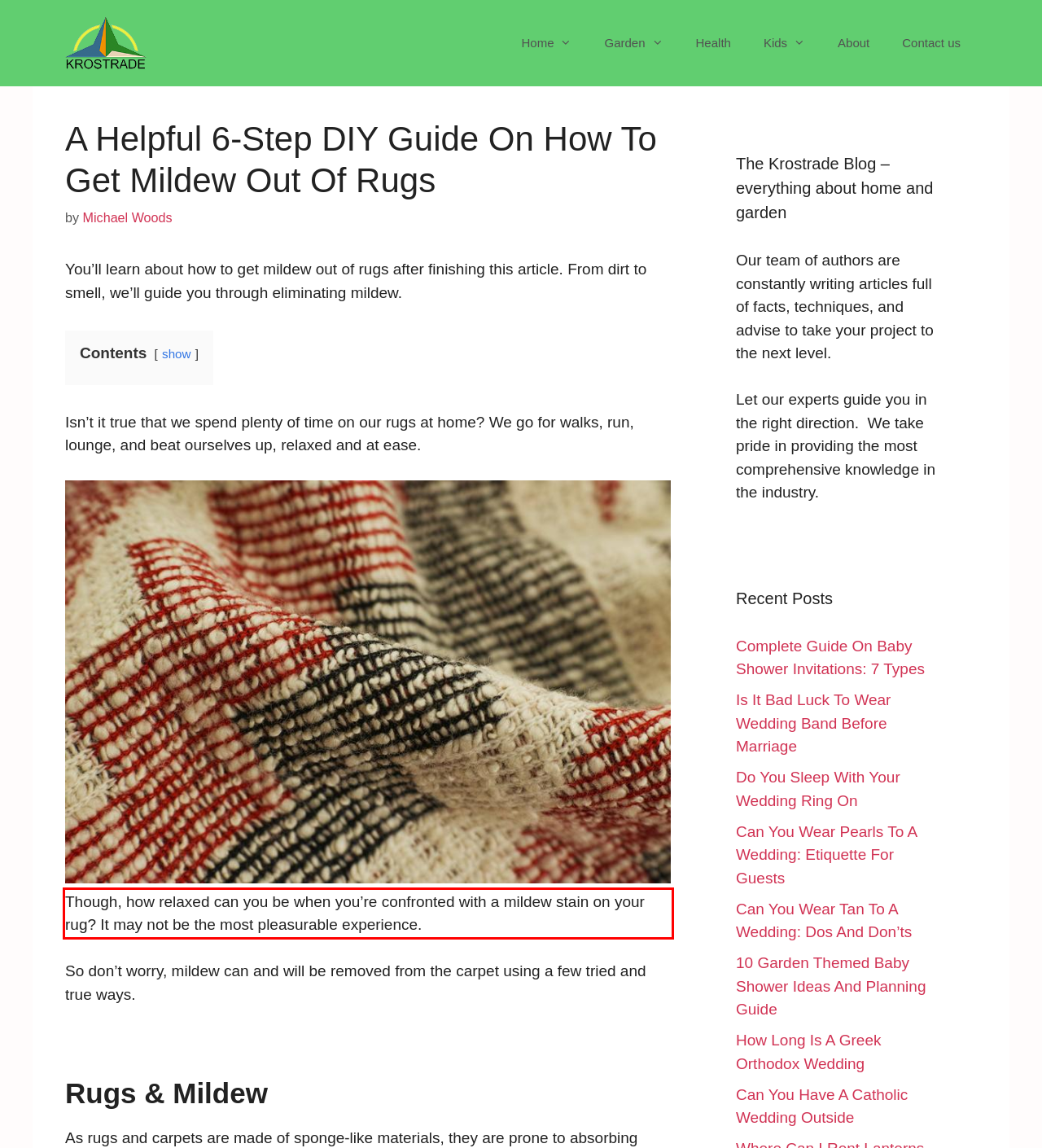With the given screenshot of a webpage, locate the red rectangle bounding box and extract the text content using OCR.

Though, how relaxed can you be when you’re confronted with a mildew stain on your rug? It may not be the most pleasurable experience.